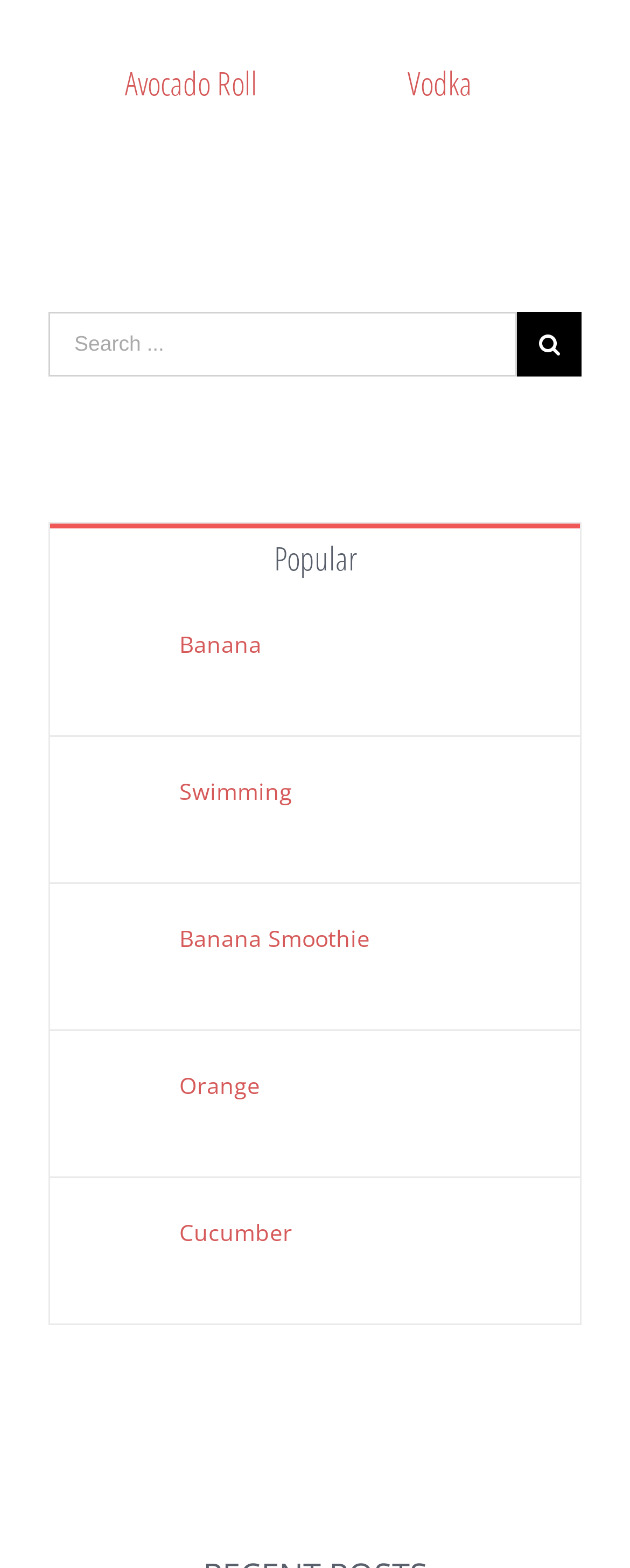Please pinpoint the bounding box coordinates for the region I should click to adhere to this instruction: "Click the 'What's this?' button".

None